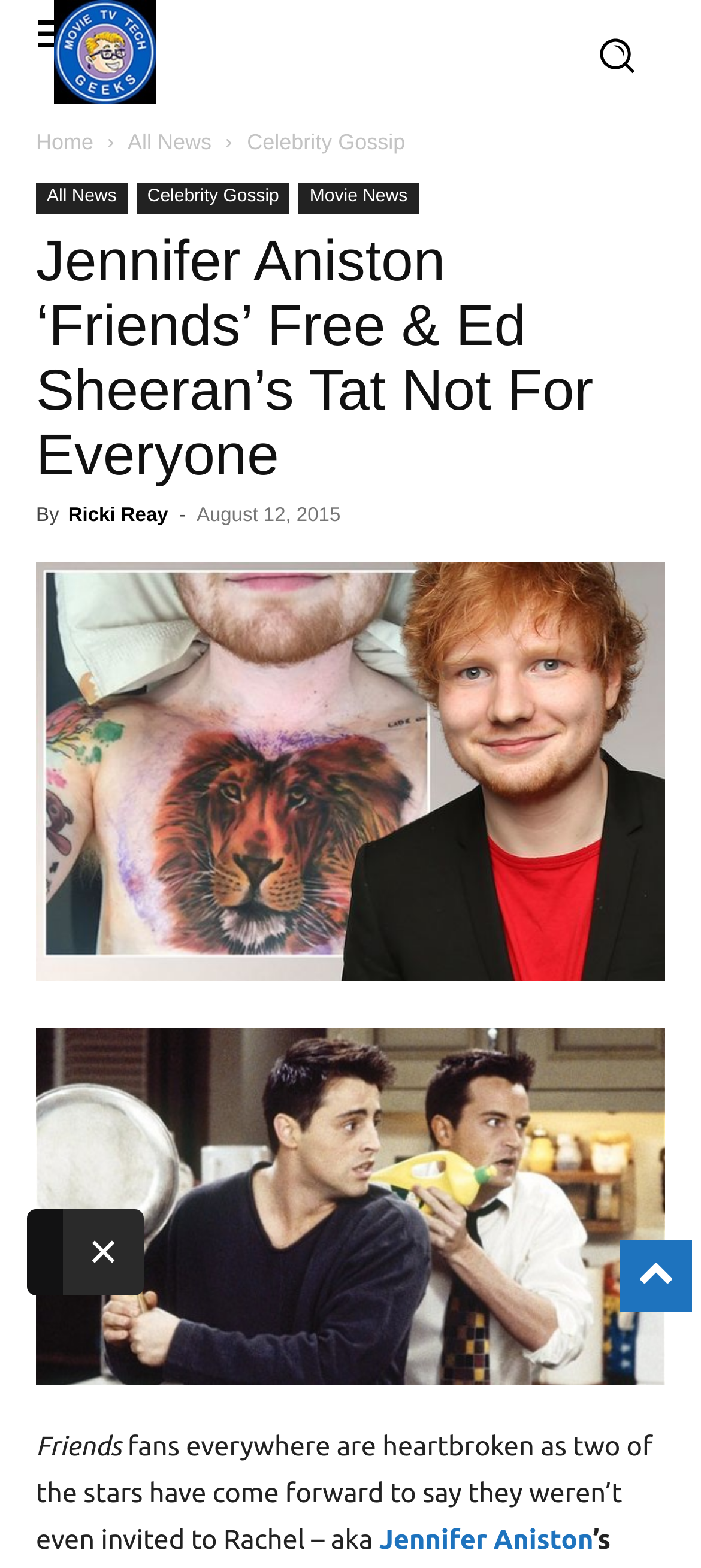Please determine the bounding box of the UI element that matches this description: All News. The coordinates should be given as (top-left x, top-left y, bottom-right x, bottom-right y), with all values between 0 and 1.

[0.051, 0.117, 0.182, 0.136]